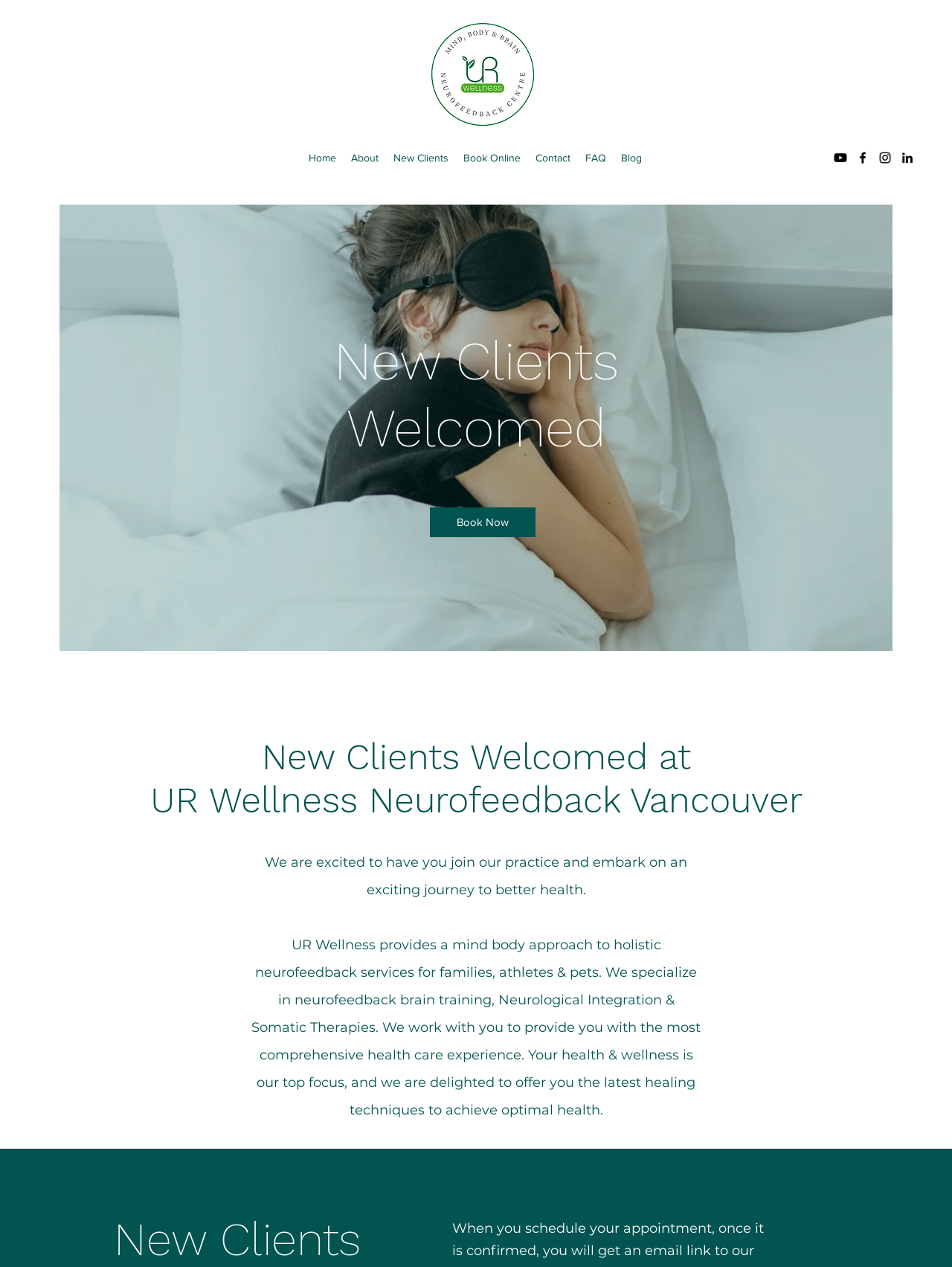Please locate the bounding box coordinates for the element that should be clicked to achieve the following instruction: "Click the Home link". Ensure the coordinates are given as four float numbers between 0 and 1, i.e., [left, top, right, bottom].

[0.316, 0.116, 0.361, 0.133]